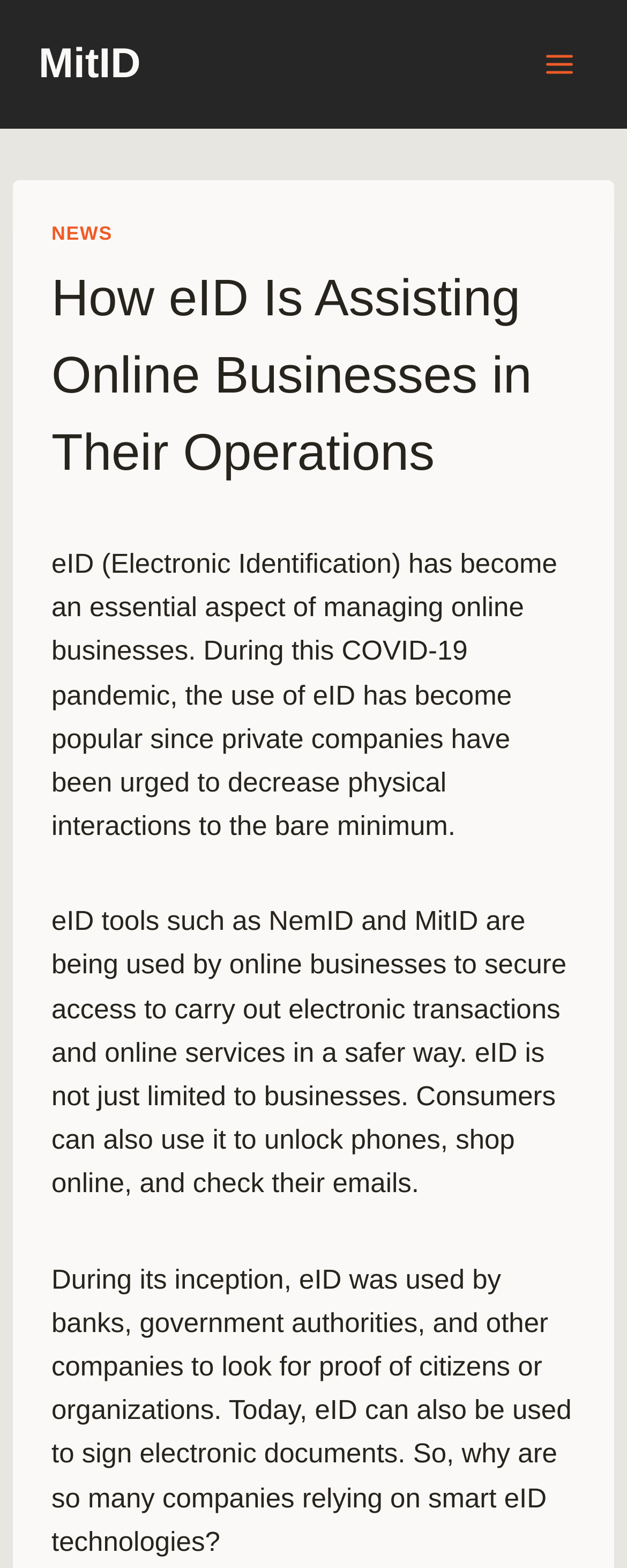What can eID be used to sign?
Please craft a detailed and exhaustive response to the question.

According to the webpage, eID can be used to sign electronic documents, in addition to its other uses such as securing access to online services and transactions.